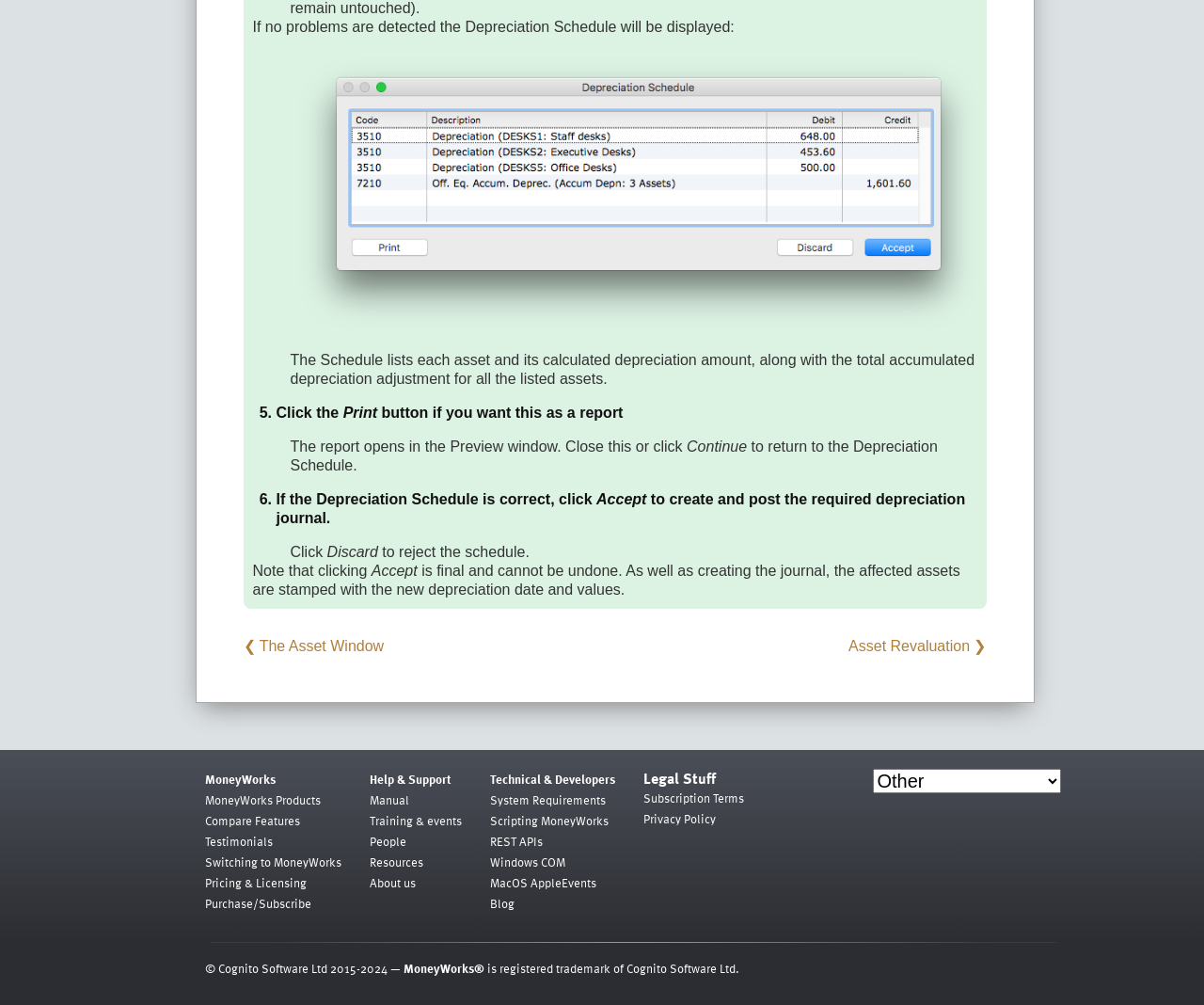Please determine the bounding box coordinates of the clickable area required to carry out the following instruction: "Click the 'Accept' button". The coordinates must be four float numbers between 0 and 1, represented as [left, top, right, bottom].

[0.495, 0.489, 0.537, 0.505]